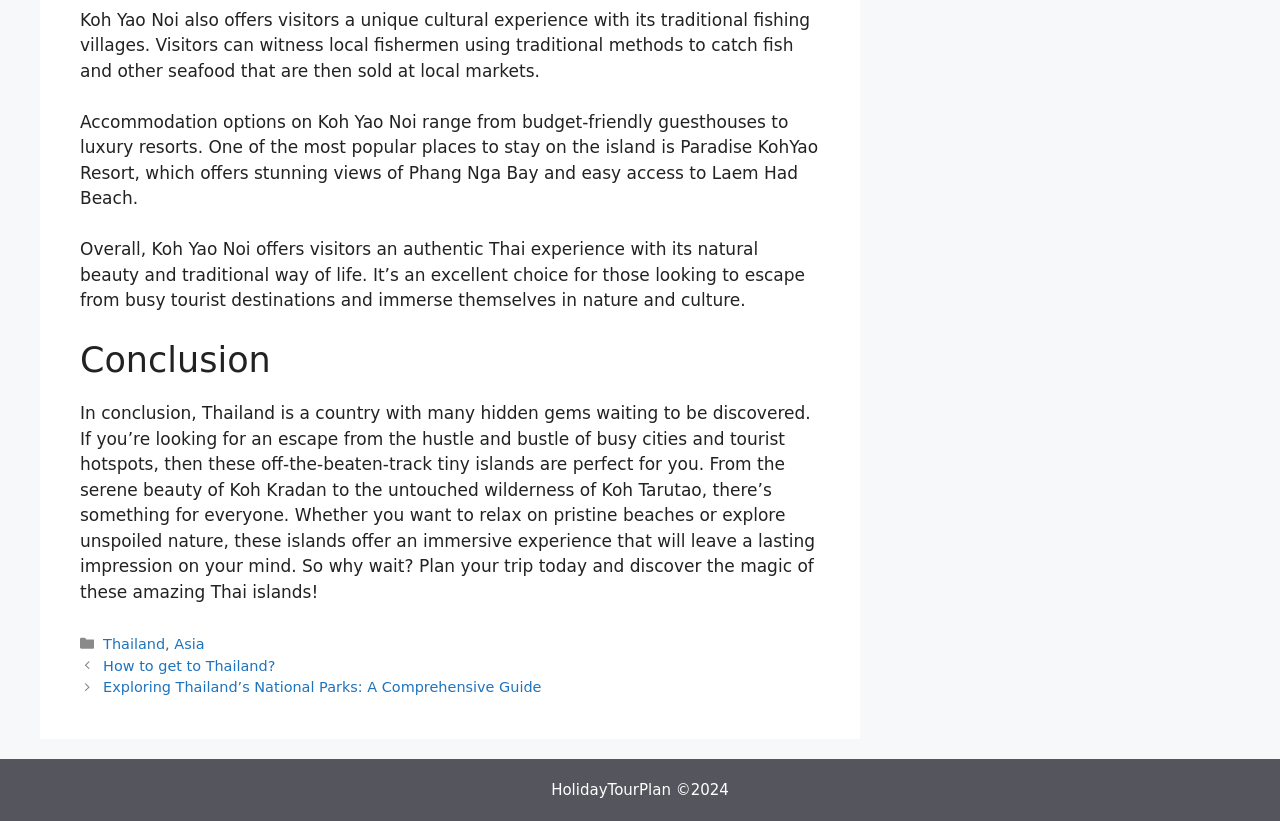What is the name of the resort mentioned on the webpage?
Please ensure your answer is as detailed and informative as possible.

The text specifically mentions 'Paradise KohYao Resort' as one of the popular places to stay on the island, offering stunning views of Phang Nga Bay and easy access to Laem Had Beach.